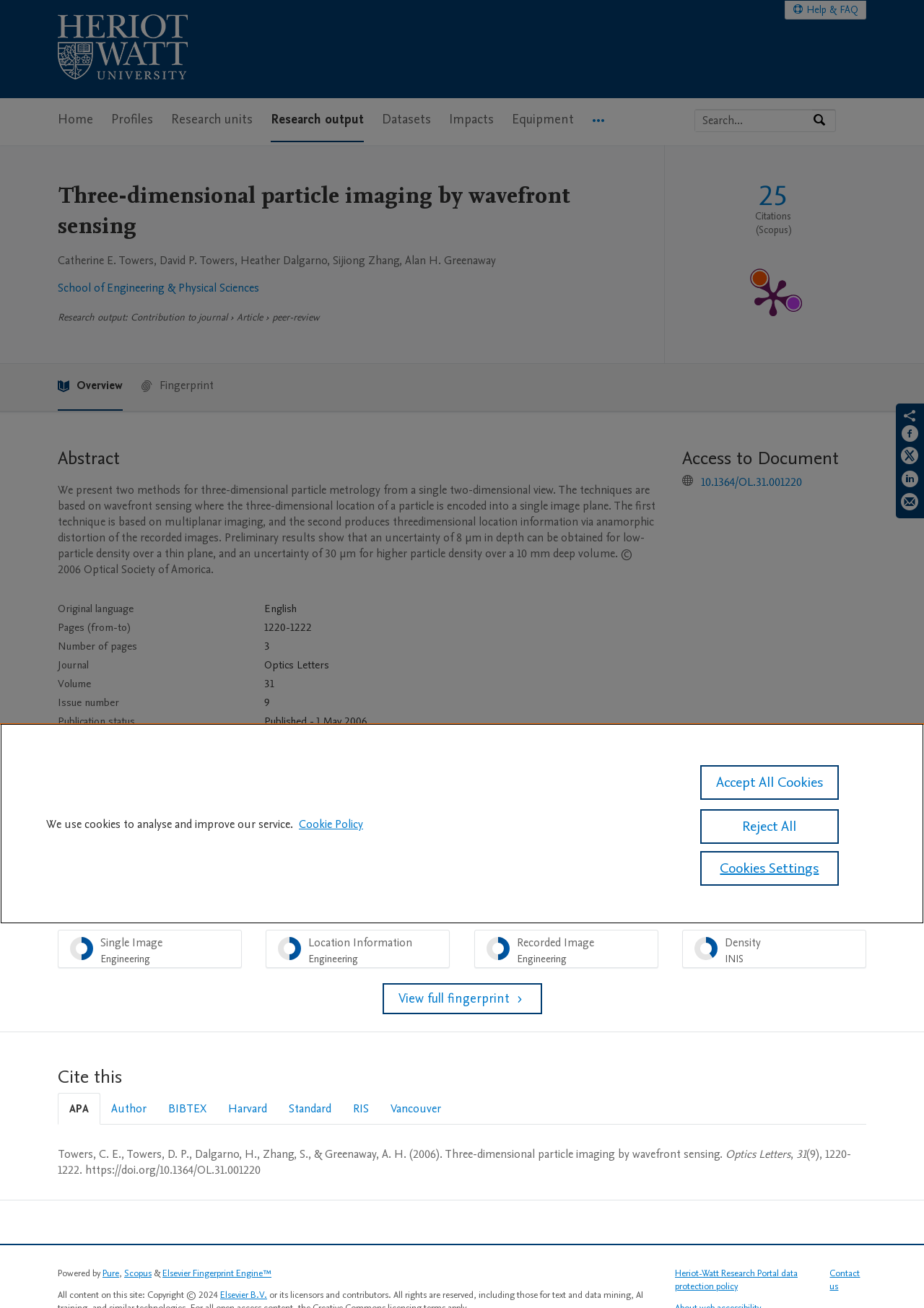Determine the heading of the webpage and extract its text content.

Three-dimensional particle imaging by wavefront sensing